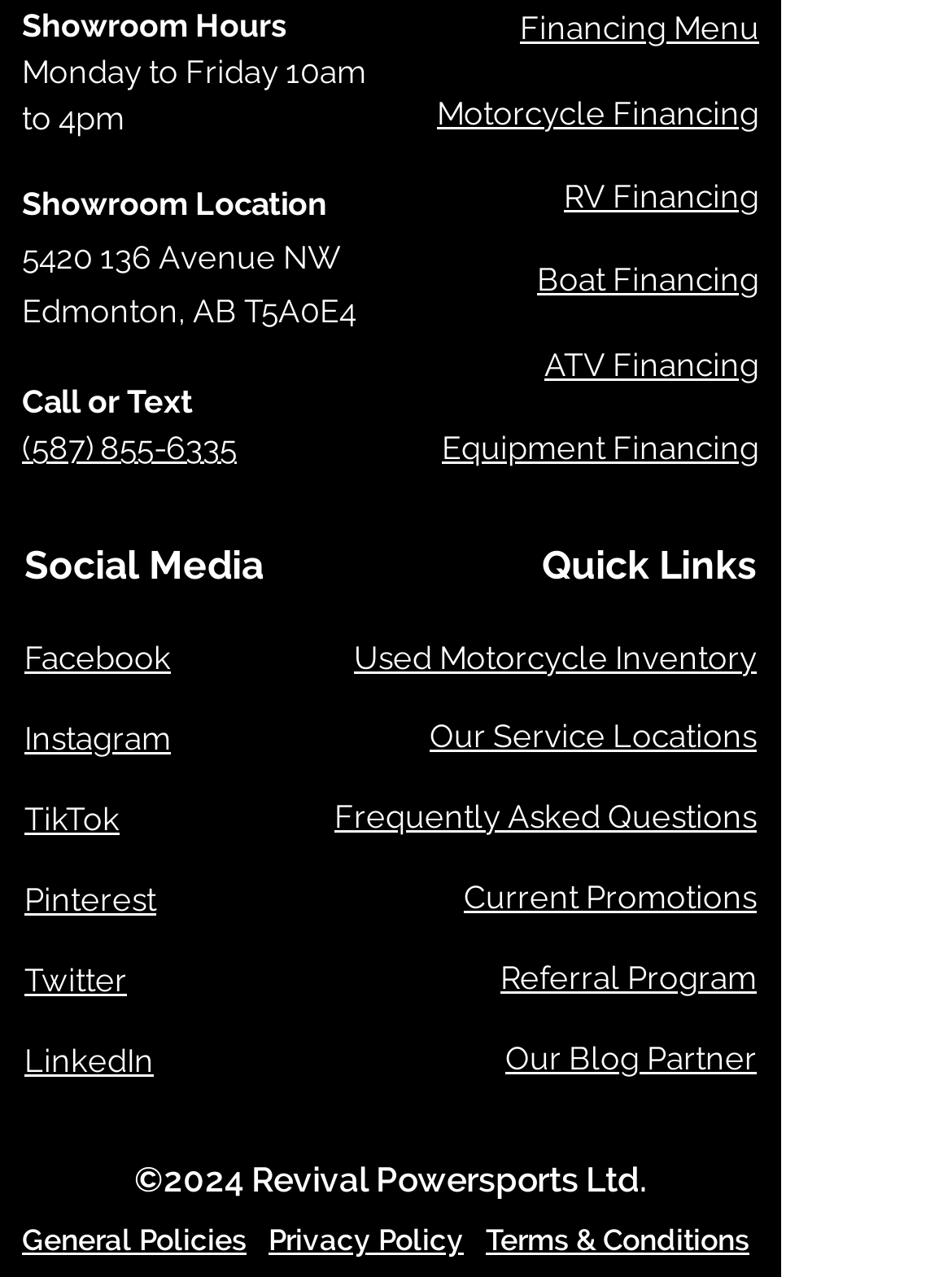Please find the bounding box coordinates of the clickable region needed to complete the following instruction: "Call the dealership". The bounding box coordinates must consist of four float numbers between 0 and 1, i.e., [left, top, right, bottom].

[0.023, 0.337, 0.249, 0.365]